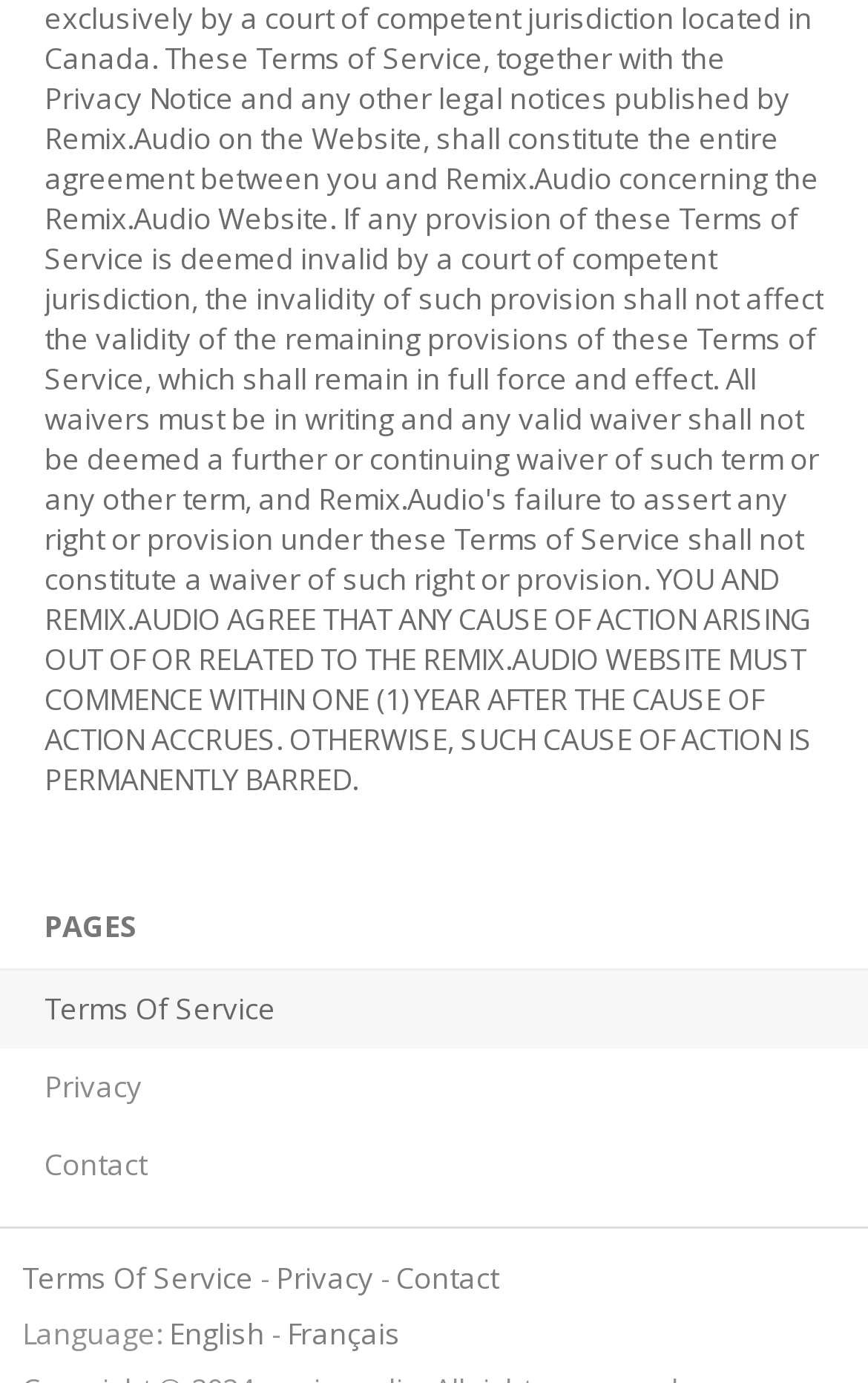Please find and report the bounding box coordinates of the element to click in order to perform the following action: "View privacy policy". The coordinates should be expressed as four float numbers between 0 and 1, in the format [left, top, right, bottom].

[0.318, 0.91, 0.431, 0.939]